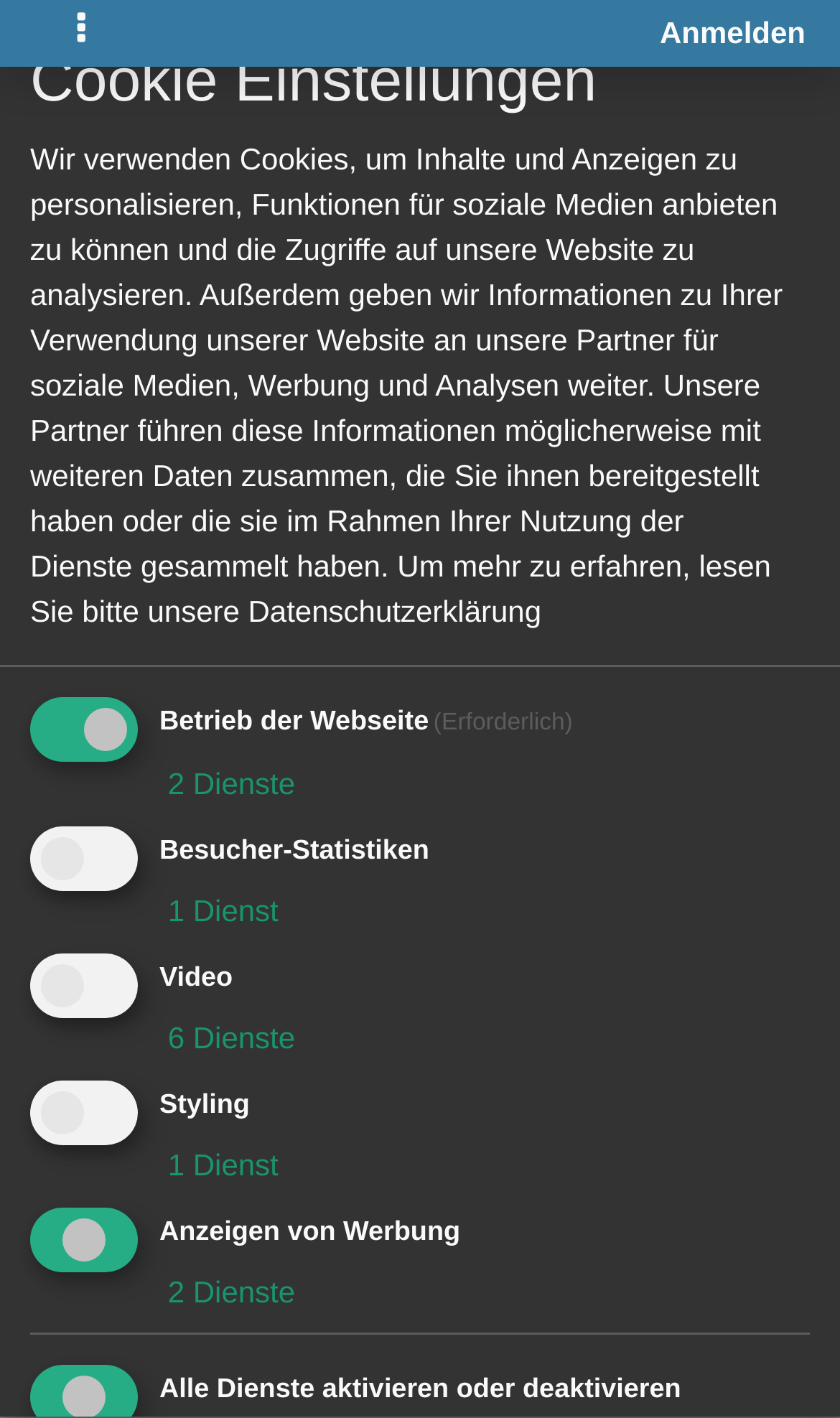Construct a comprehensive caption that outlines the webpage's structure and content.

This webpage appears to be a forum discussion page. At the top left, there is a button to toggle navigation, and to the right of it, a link to log in. Below these elements, there is a navigation breadcrumb trail with three links: "p", "Erste Unterteilung", and "Erstes Unterforum". 

The main content of the page is a discussion thread, with the title "That desire he has will" displayed prominently. Below the title, there is a link to respond to the thread. To the right of the title, there are two buttons: one with the text "2 Aktionen" and another with a link to a specific post, "#1". 

Below these elements, there is a section with the avatar and username of the user who started the thread, "jokergreen0220". The main text of the thread is a short article about Jonathan Toews, a Canadian Olympic team member, and a link to "Discount Nike Tanjun". 

At the bottom of the page, there is a section about cookie settings, with a heading and a long paragraph of text explaining how the website uses cookies. Below this, there are several checkboxes and corresponding labels, allowing users to customize their cookie settings. Each checkbox has a brief description of the purpose of the cookies.